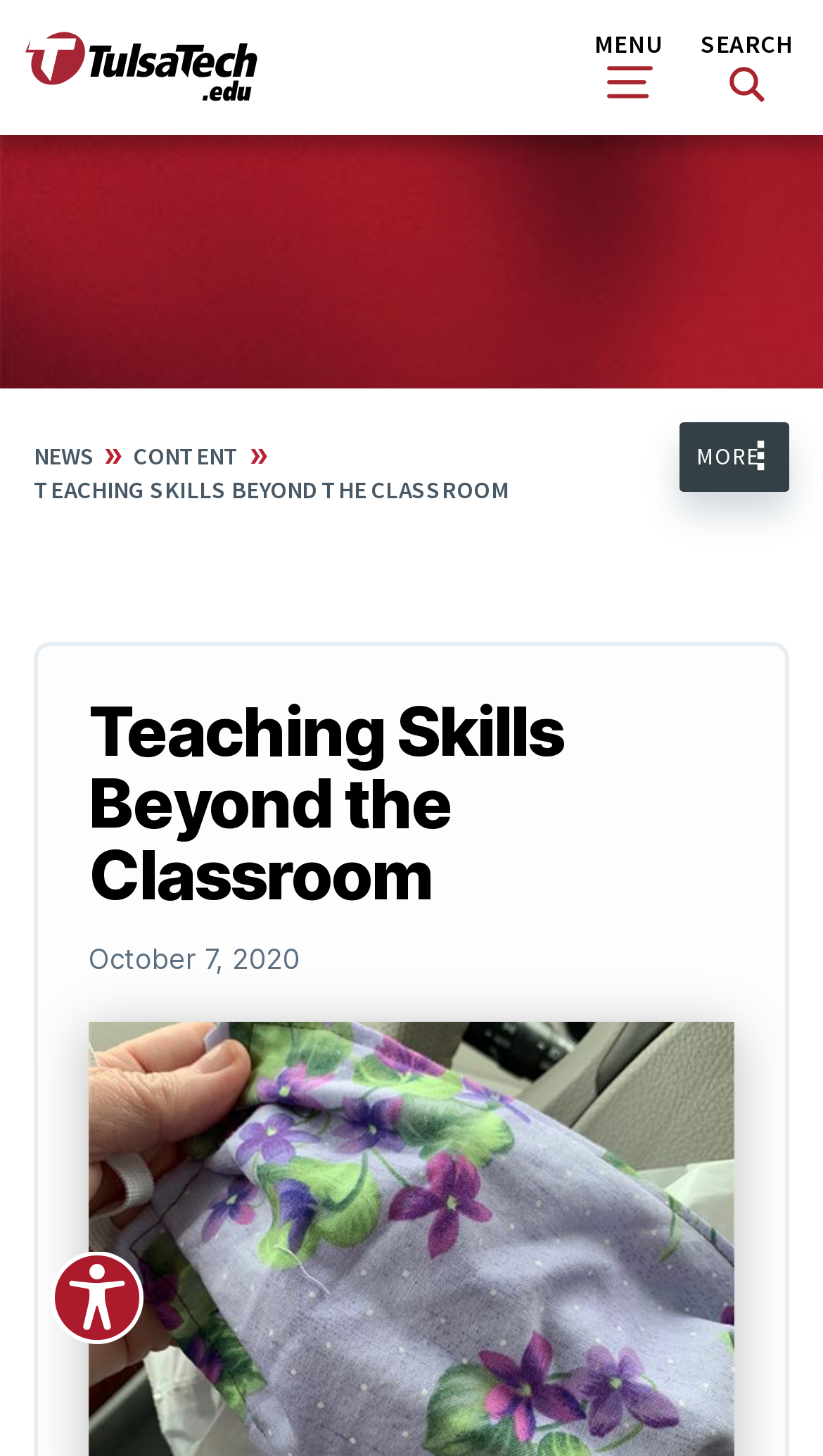Determine the heading of the webpage and extract its text content.

Teaching Skills Beyond the Classroom